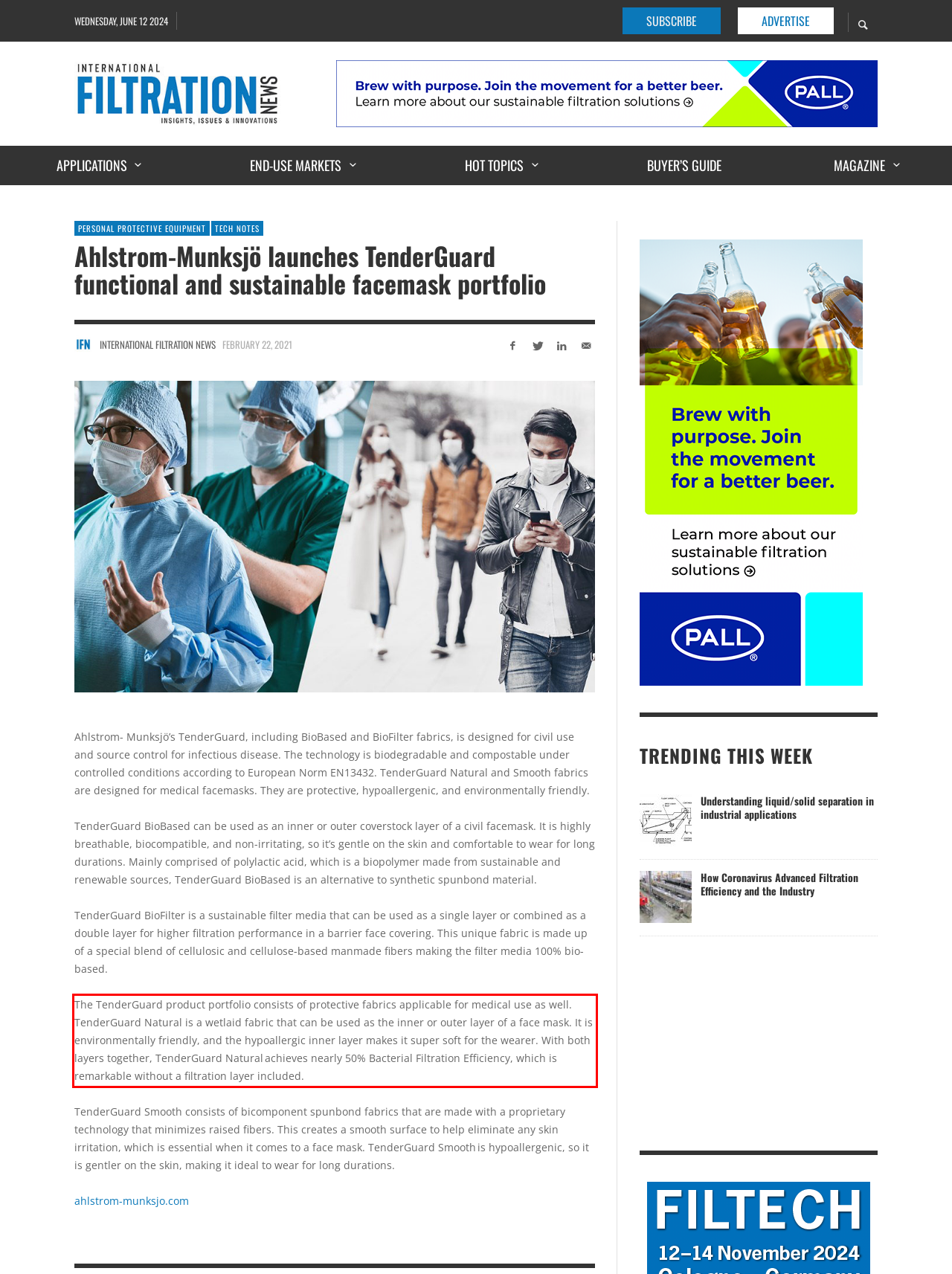You are given a screenshot showing a webpage with a red bounding box. Perform OCR to capture the text within the red bounding box.

The TenderGuard product portfolio consists of protective fabrics applicable for medical use as well. TenderGuard Natural is a wetlaid fabric that can be used as the inner or outer layer of a face mask. It is environmentally friendly, and the hypoallergic inner layer makes it super soft for the wearer. With both layers together, TenderGuard Natural achieves nearly 50% Bacterial Filtration Efficiency, which is remarkable without a filtration layer included.